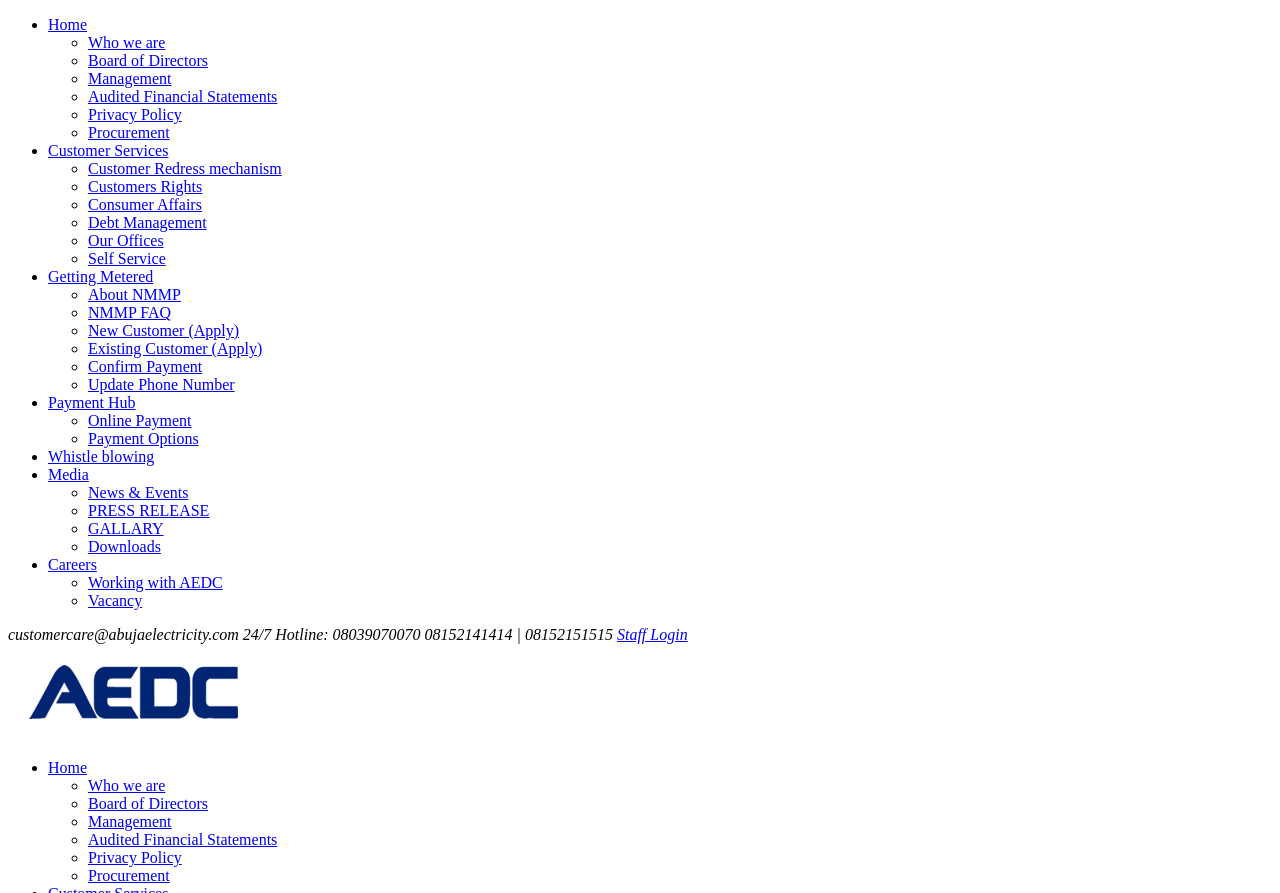Can you find the bounding box coordinates for the element that needs to be clicked to execute this instruction: "Go to Payment Hub"? The coordinates should be given as four float numbers between 0 and 1, i.e., [left, top, right, bottom].

[0.038, 0.441, 0.106, 0.46]